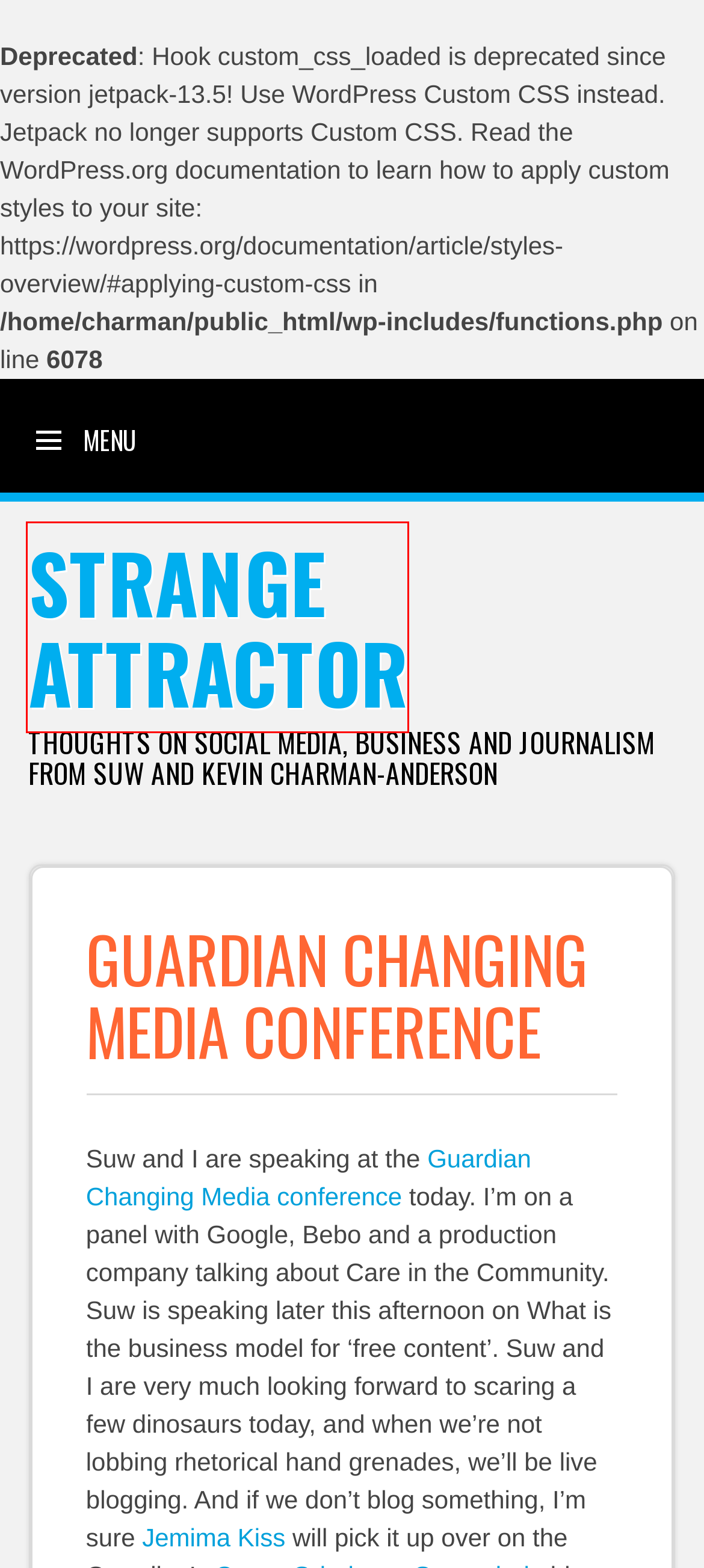You have a screenshot showing a webpage with a red bounding box highlighting an element. Choose the webpage description that best fits the new webpage after clicking the highlighted element. The descriptions are:
A. Pocket: Log In
B. Jemima Kiss
C. Strange Attractor | Guardian Changing Media: Reuters looks at the changes for ‘old media’
D. Strange Attractor
E. Comments for Strange Attractor
F. Blog Tool, Publishing Platform, and CMS – WordPress.org
G. Strange Attractor | Log In
H. Strange Attractor | Blink ›

D